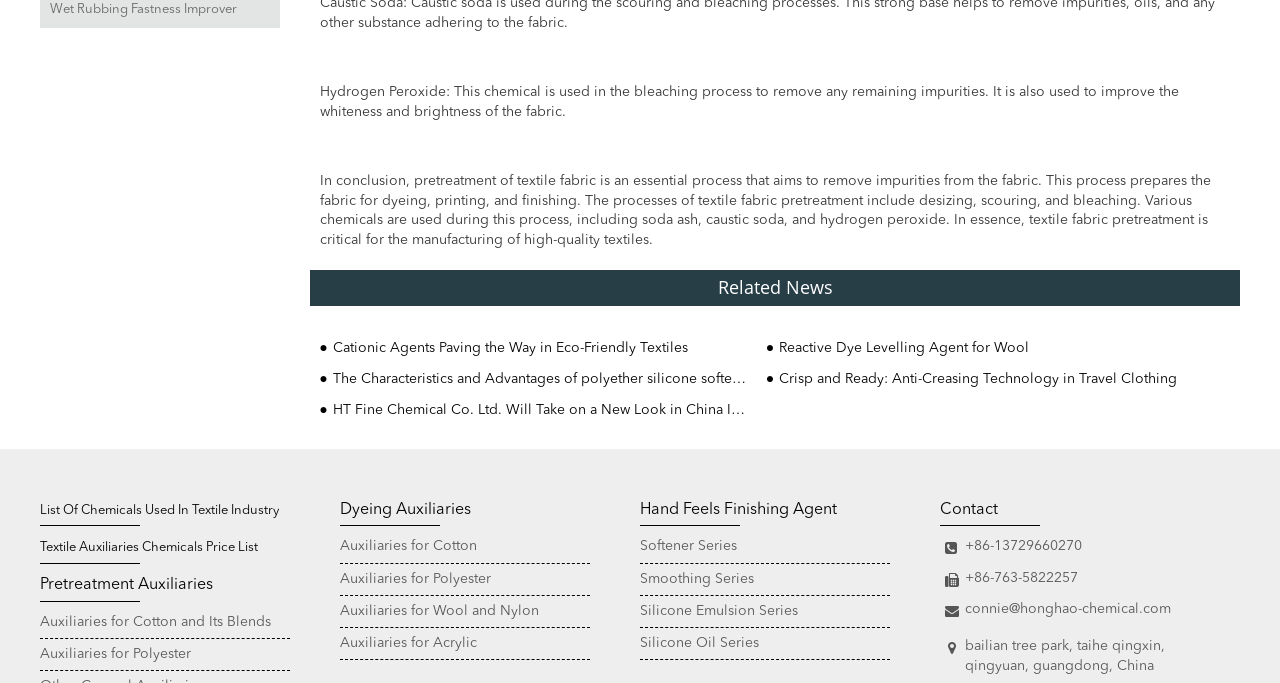Given the description "Small Business Lead Generation", provide the bounding box coordinates of the corresponding UI element.

None